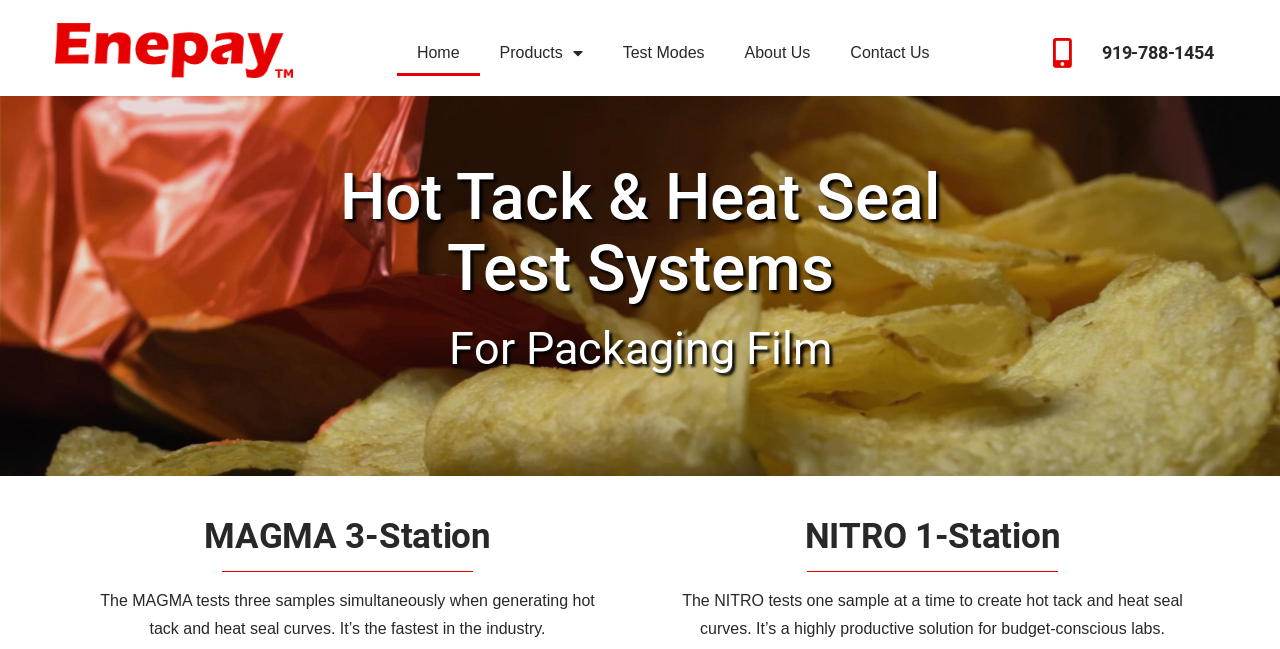What is the purpose of the MAGMA test system?
Can you offer a detailed and complete answer to this question?

I found the answer by looking at the heading 'Hot Tack & Heat Seal Test Systems' and the description of the MAGMA test system, which mentions that it generates hot tack and heat seal curves.